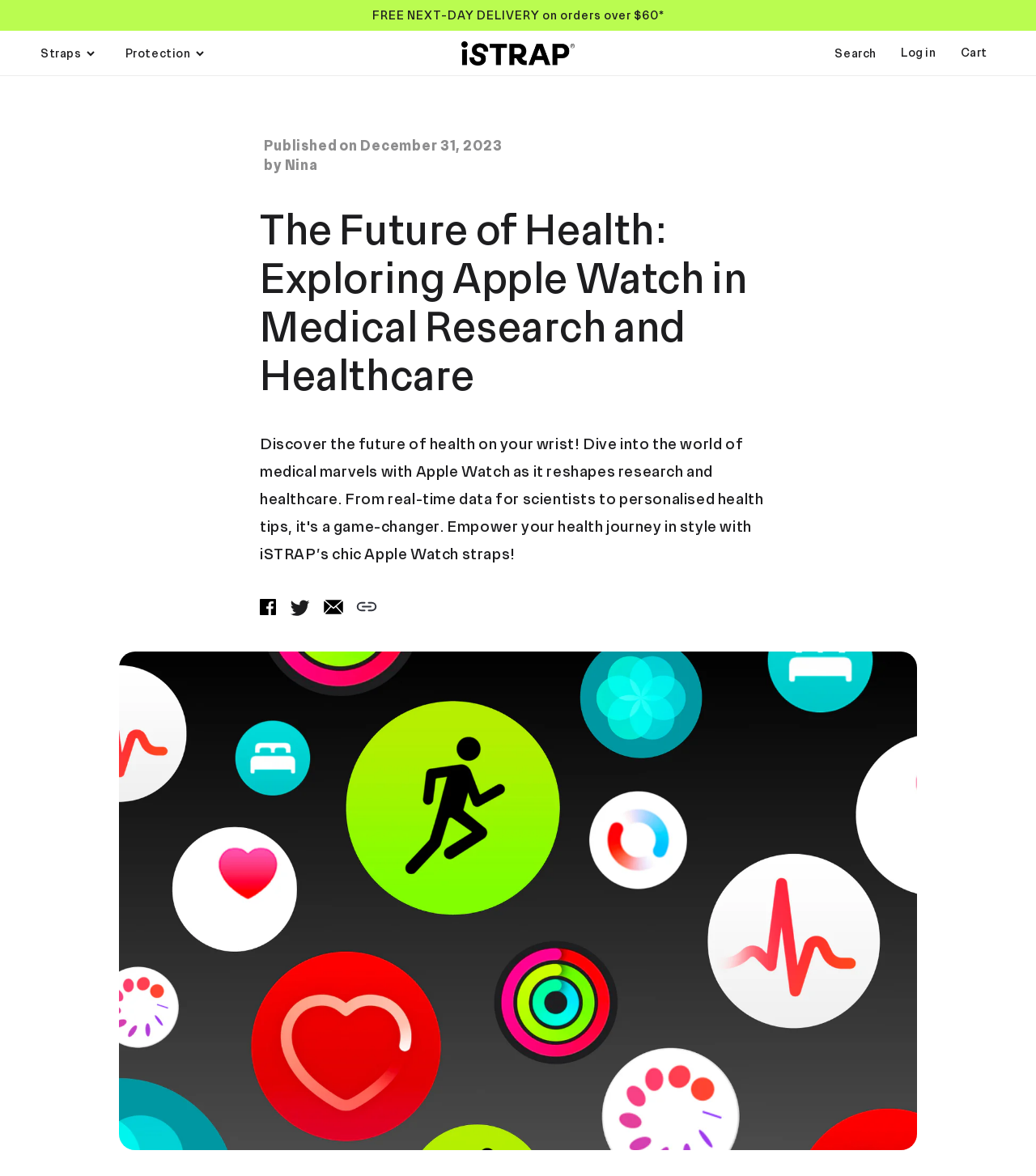Answer this question in one word or a short phrase: Who is the author of the article?

Nina